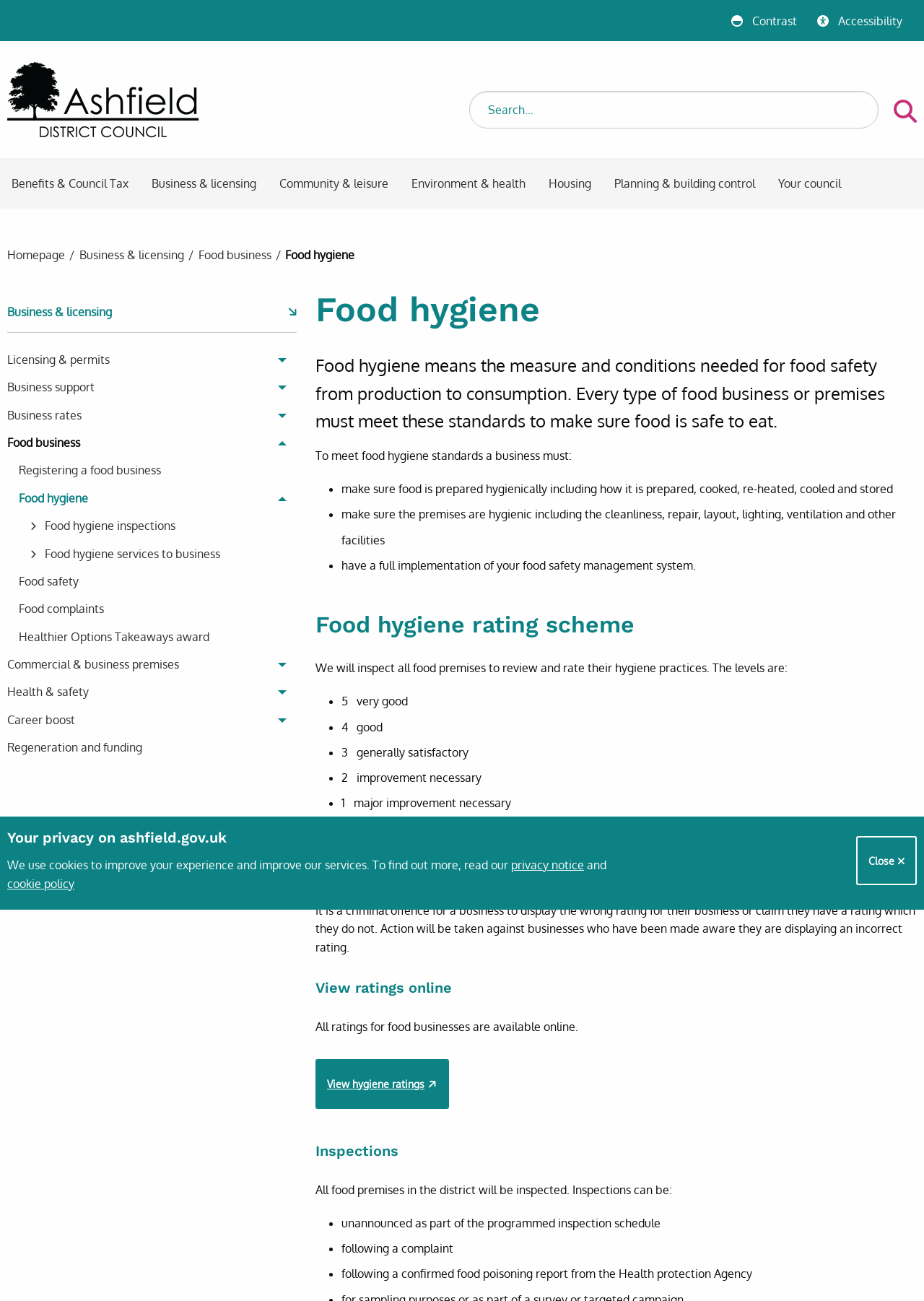Examine the image carefully and respond to the question with a detailed answer: 
What is the function of the 'Submit search' button?

The 'Submit search' button is located next to the search query textbox, and its purpose is to submit the search query entered by the user.